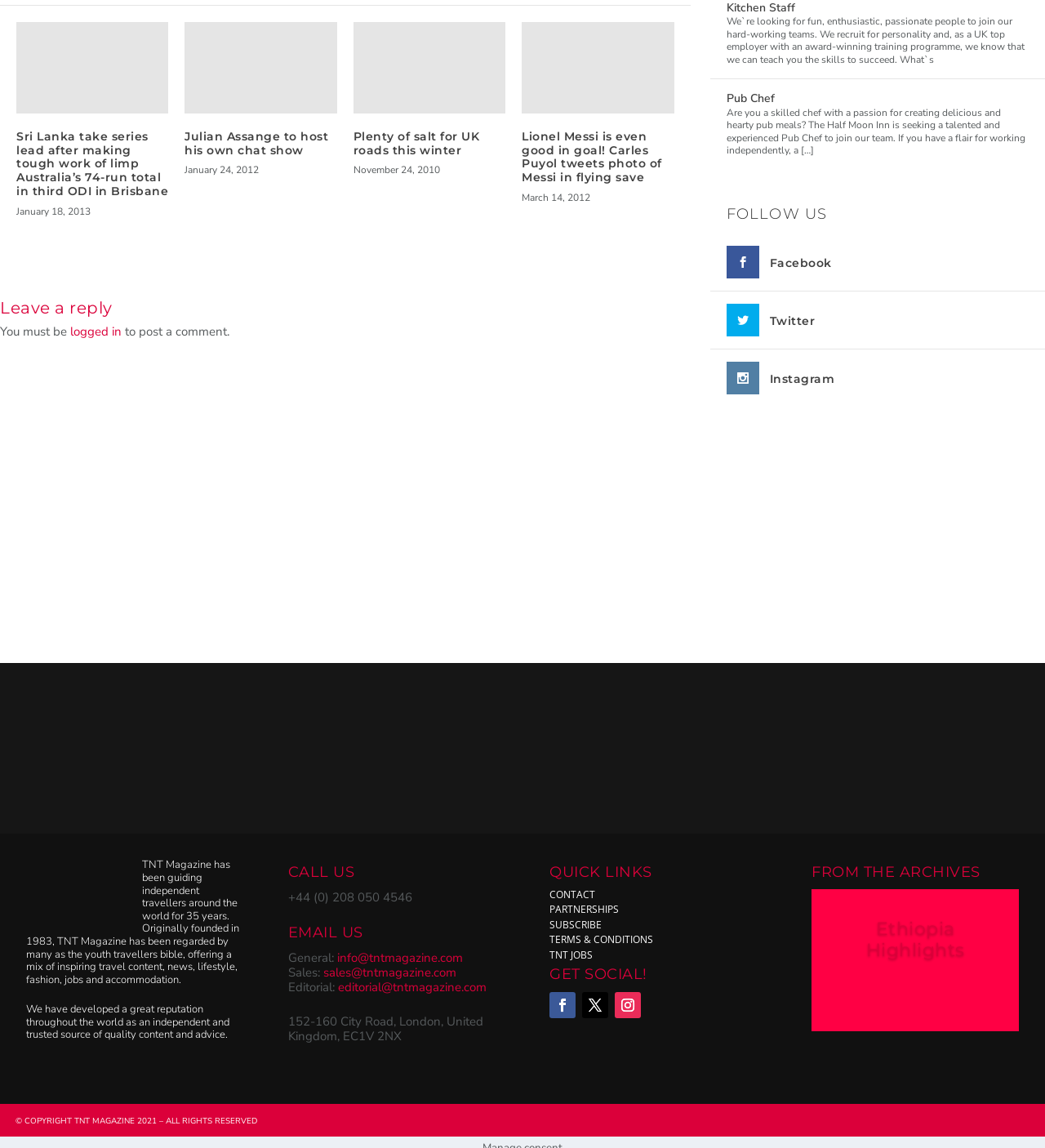Given the element description "parent_node: Facebook", identify the bounding box of the corresponding UI element.

[0.695, 0.204, 0.726, 0.232]